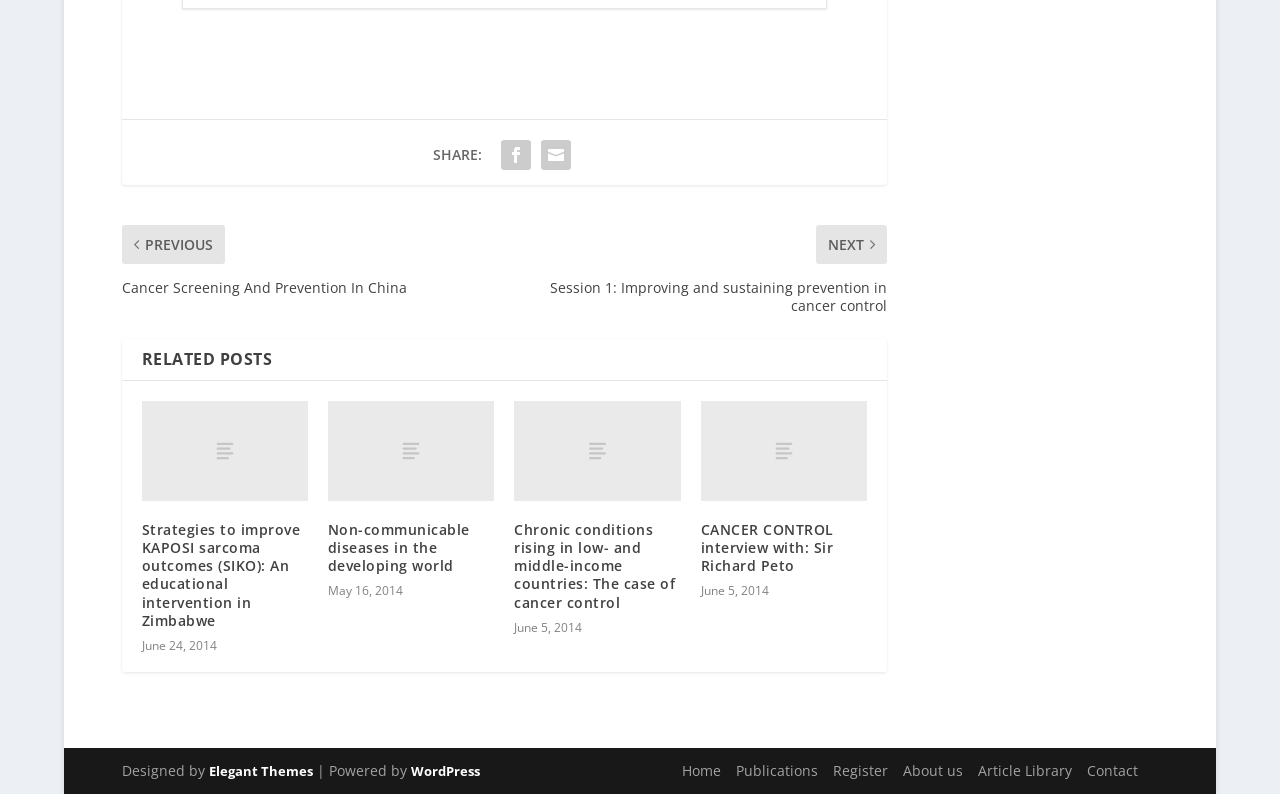Locate the bounding box for the described UI element: "WordPress". Ensure the coordinates are four float numbers between 0 and 1, formatted as [left, top, right, bottom].

[0.321, 0.96, 0.375, 0.982]